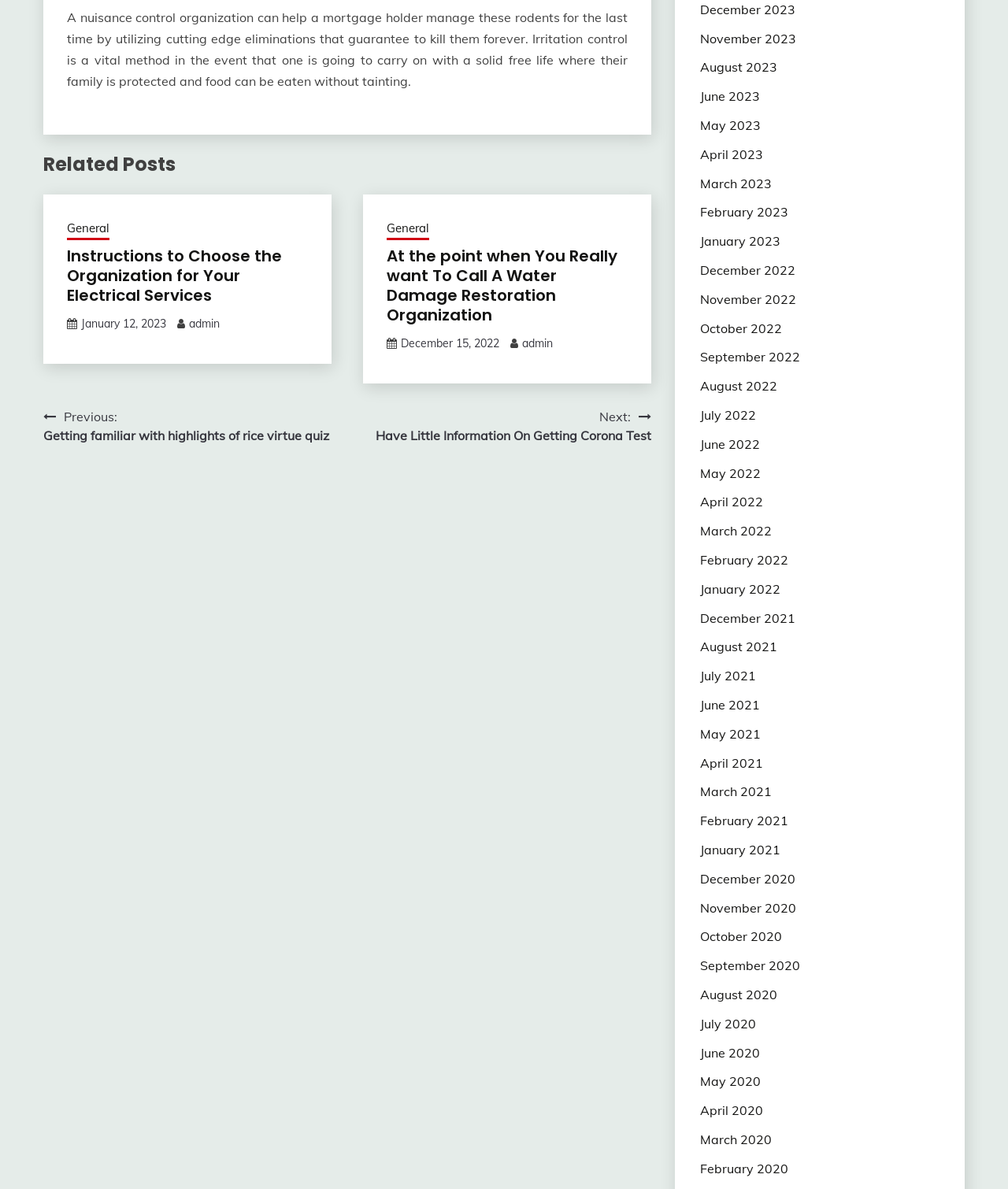What is the topic of the first related post?
From the image, provide a succinct answer in one word or a short phrase.

Electrical Services